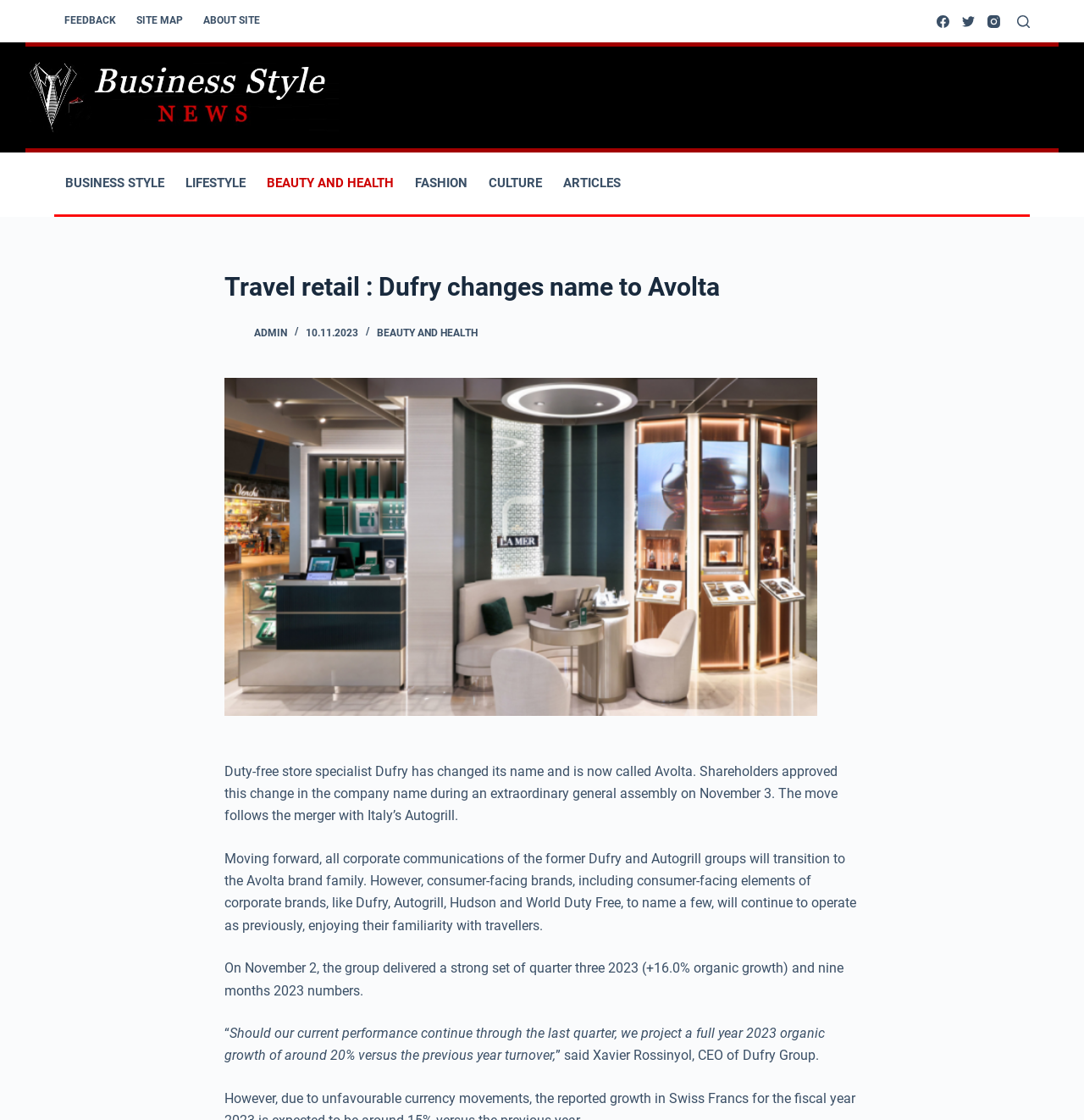Please answer the following question using a single word or phrase: 
What is the new name of Dufry?

Avolta